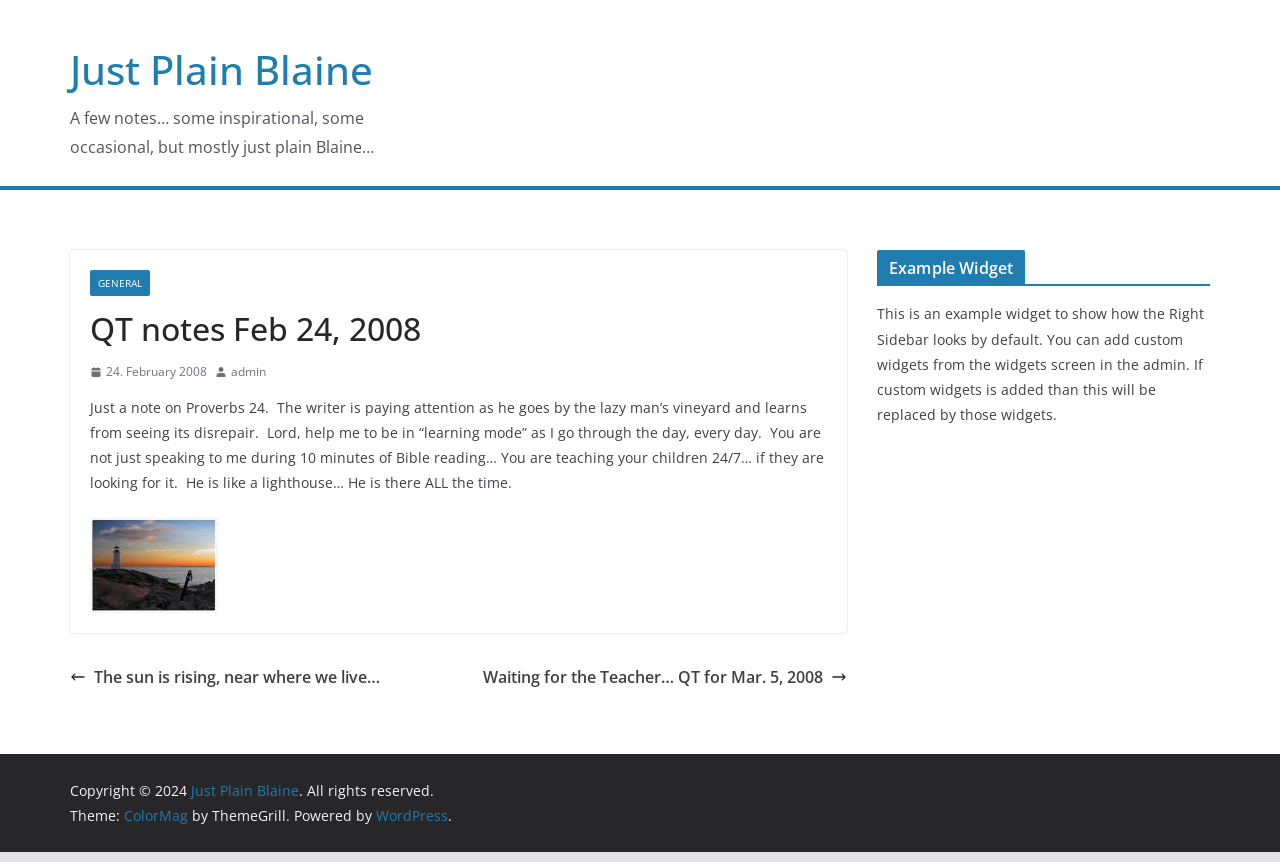How many images are on the webpage?
Provide a short answer using one word or a brief phrase based on the image.

4